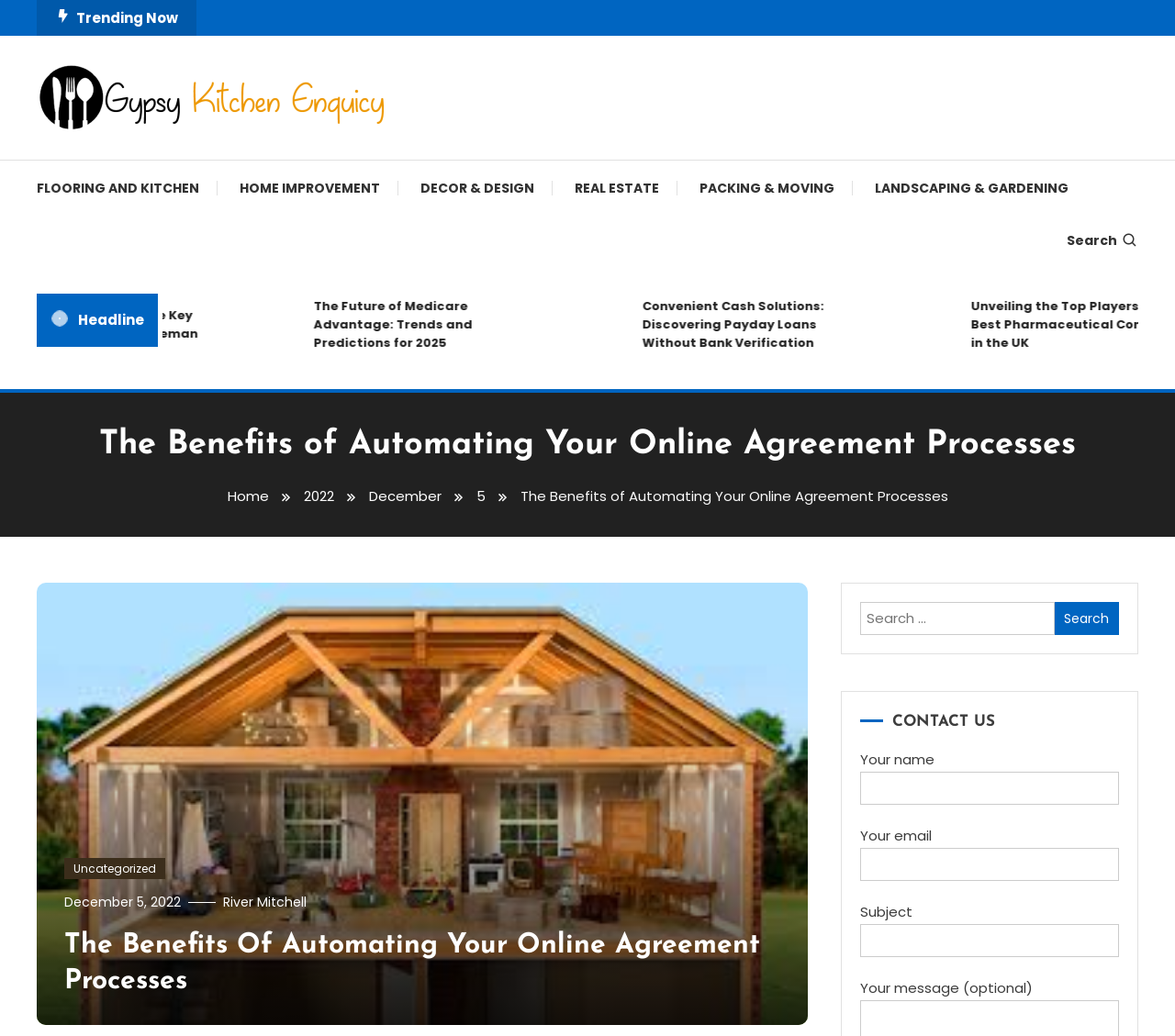Generate a comprehensive description of the webpage content.

The webpage appears to be a blog or news website, with a focus on home improvement and related topics. At the top, there is a navigation menu with links to various categories, including "FLOORING AND KITCHEN", "HOME IMPROVEMENT", and "REAL ESTATE". Below this, there is a search bar where users can enter keywords to find specific content.

The main content area features a series of article headlines, including "The Future of Medicare Advantage: Trends and Predictions for 2025", "Convenient Cash Solutions: Discovering Payday Loans Without Bank Verification", and "Unveiling the Top Players: The Best Pharmaceutical Companies in the UK". Each headline is a link to a separate article.

To the right of the main content area, there is a sidebar with a heading "The Benefits of Automating Your Online Agreement Processes" and a series of links to related articles or categories. Below this, there is a section with a heading "CONTACT US" where users can enter their name, email, subject, and message to contact the website administrators.

At the very top of the page, there is a link to "Gypsy Kitchen Quincy" with an accompanying image, which appears to be the website's logo or branding. There is also a link to "Trending Now" and a series of breadcrumbs that show the user's current location within the website's hierarchy.